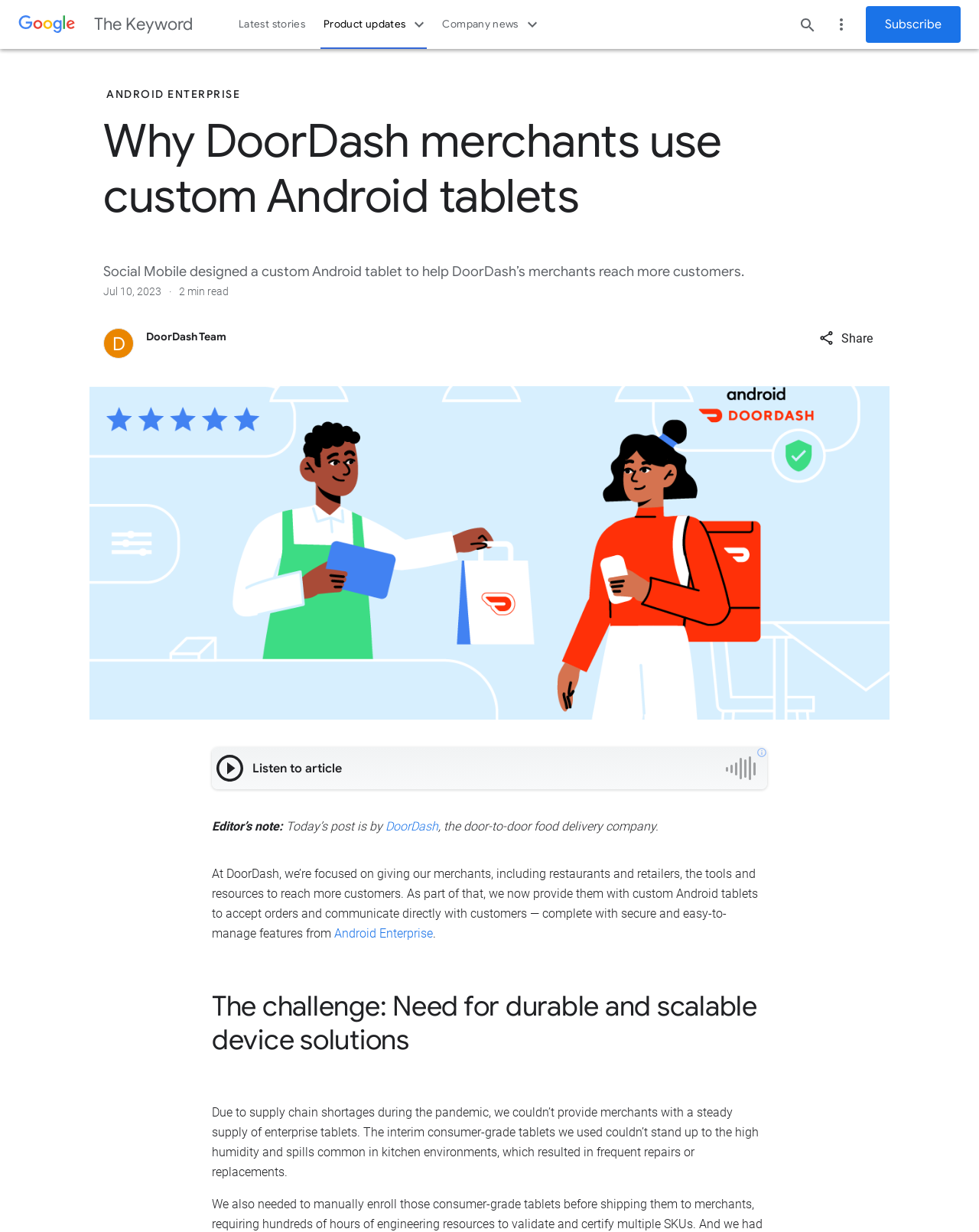Specify the bounding box coordinates of the area that needs to be clicked to achieve the following instruction: "Search for something".

[0.808, 0.006, 0.842, 0.034]